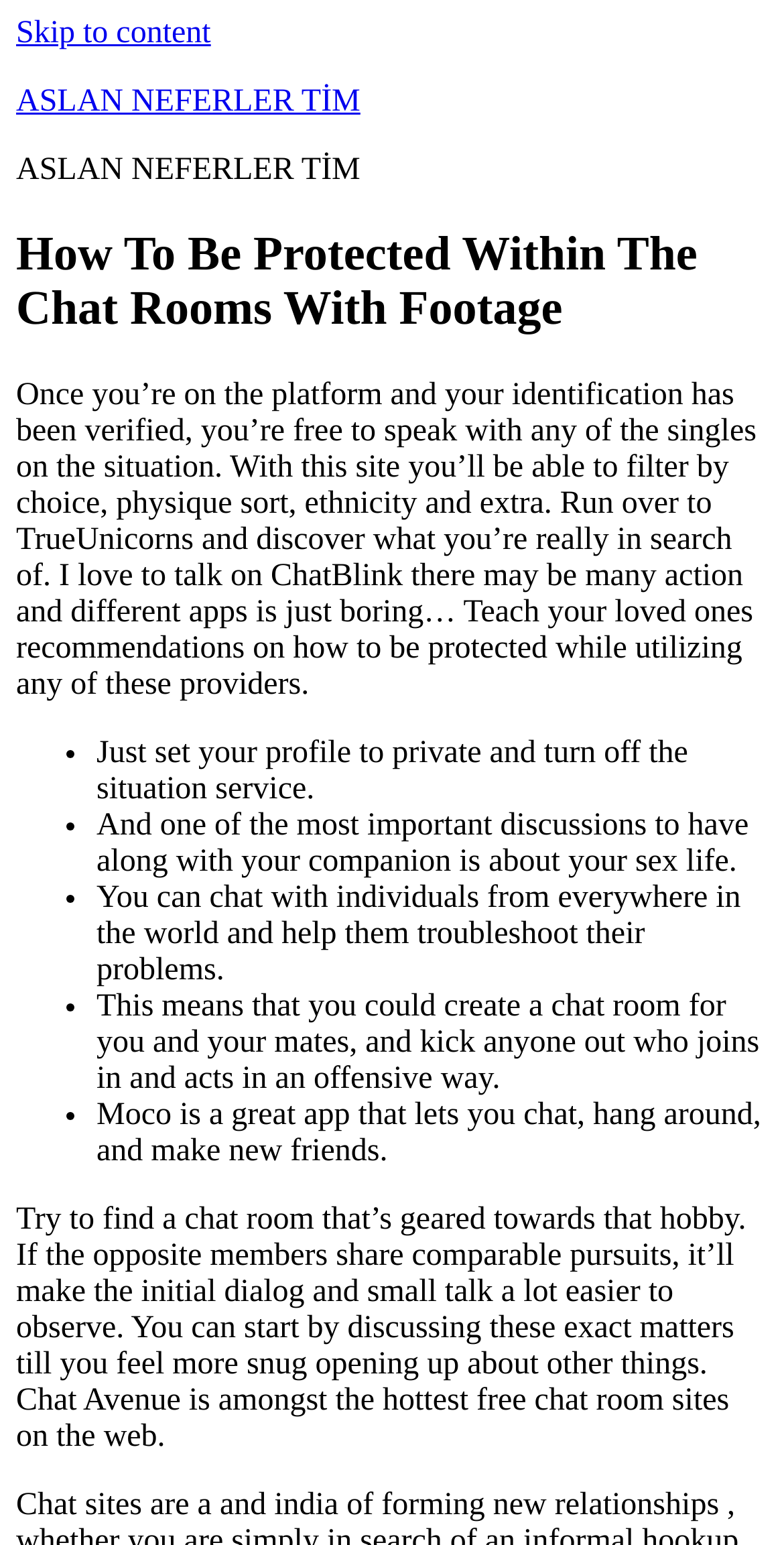Generate the text of the webpage's primary heading.

How To Be Protected Within The Chat Rooms With Footage